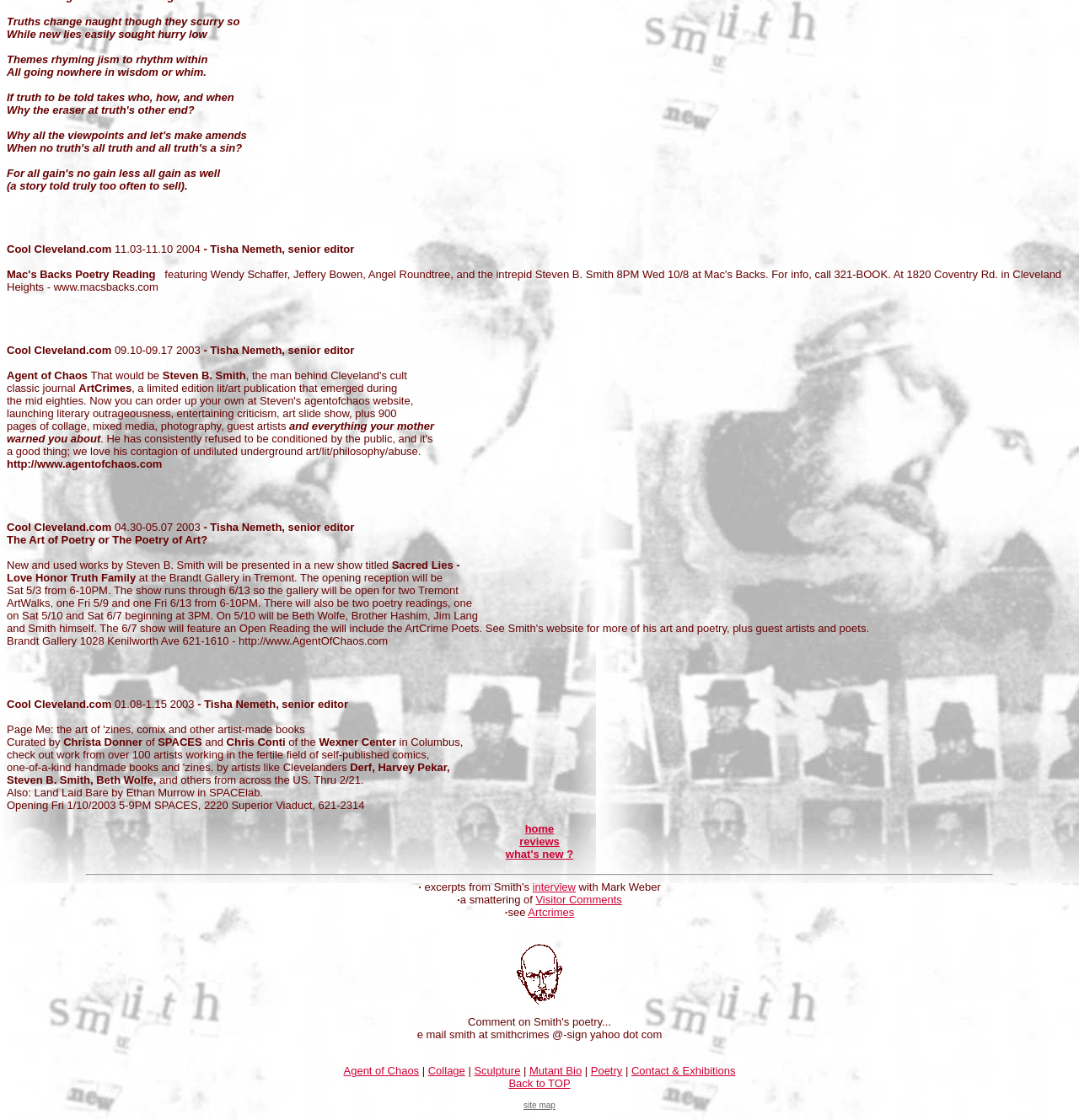What is the name of the senior editor mentioned on the webpage?
Use the information from the screenshot to give a comprehensive response to the question.

I found the answer by looking at the StaticText elements with the text 'Tisha Nemeth, senior editor' which appears multiple times on the webpage.